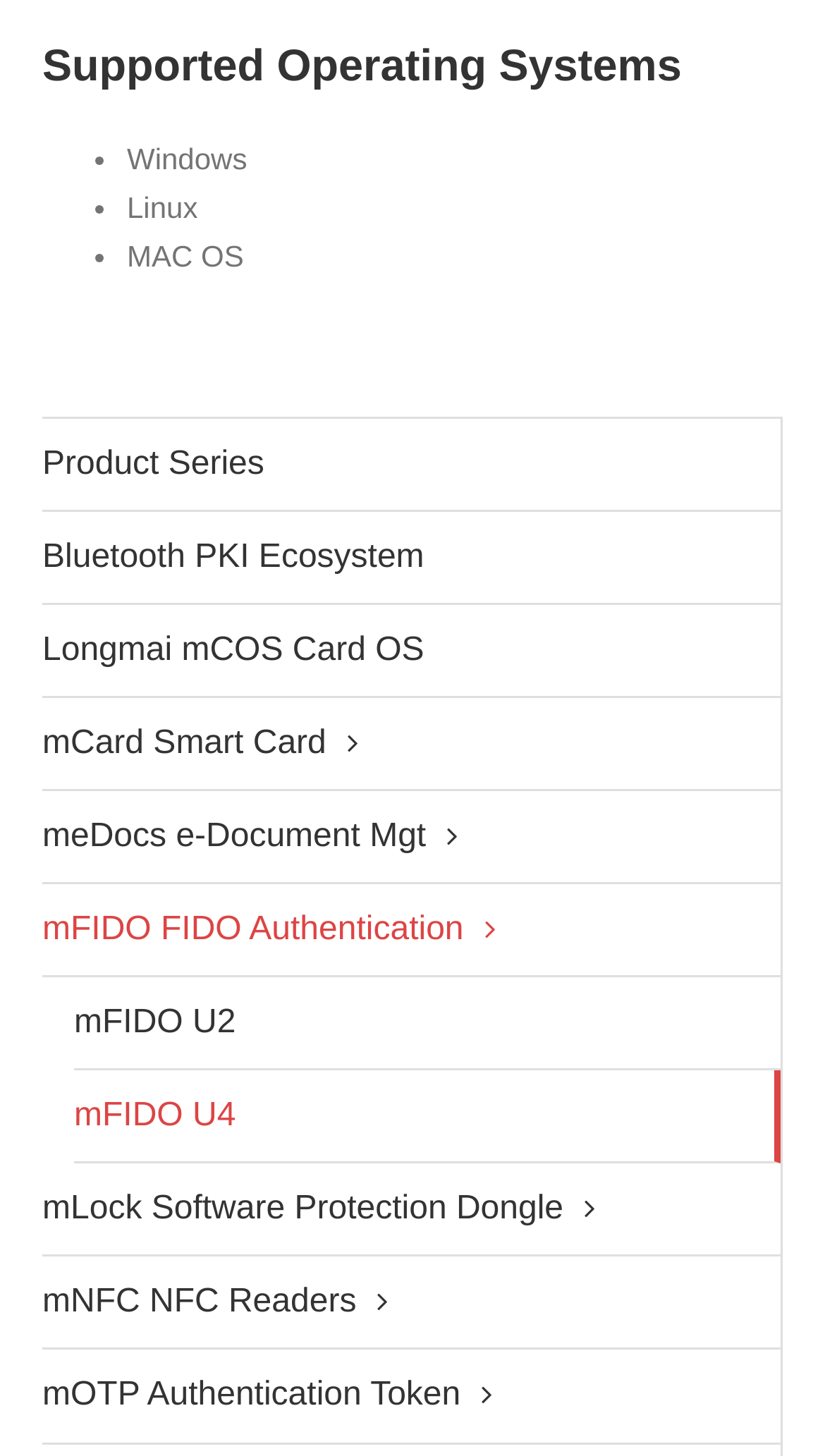Respond to the following query with just one word or a short phrase: 
What operating systems are supported?

Windows, Linux, MAC OS